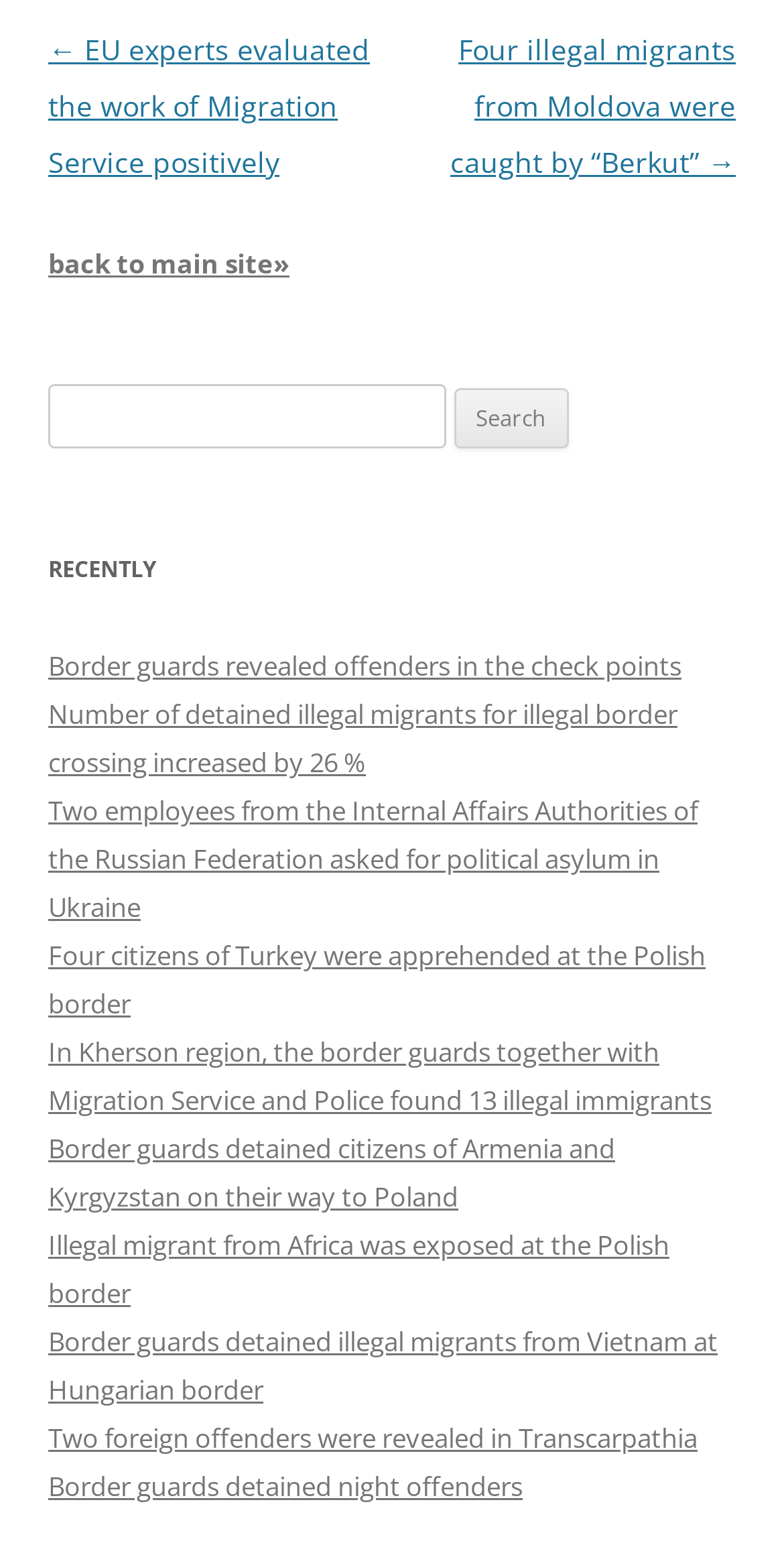Please provide the bounding box coordinates for the element that needs to be clicked to perform the instruction: "Search for something". The coordinates must consist of four float numbers between 0 and 1, formatted as [left, top, right, bottom].

[0.062, 0.25, 0.938, 0.292]